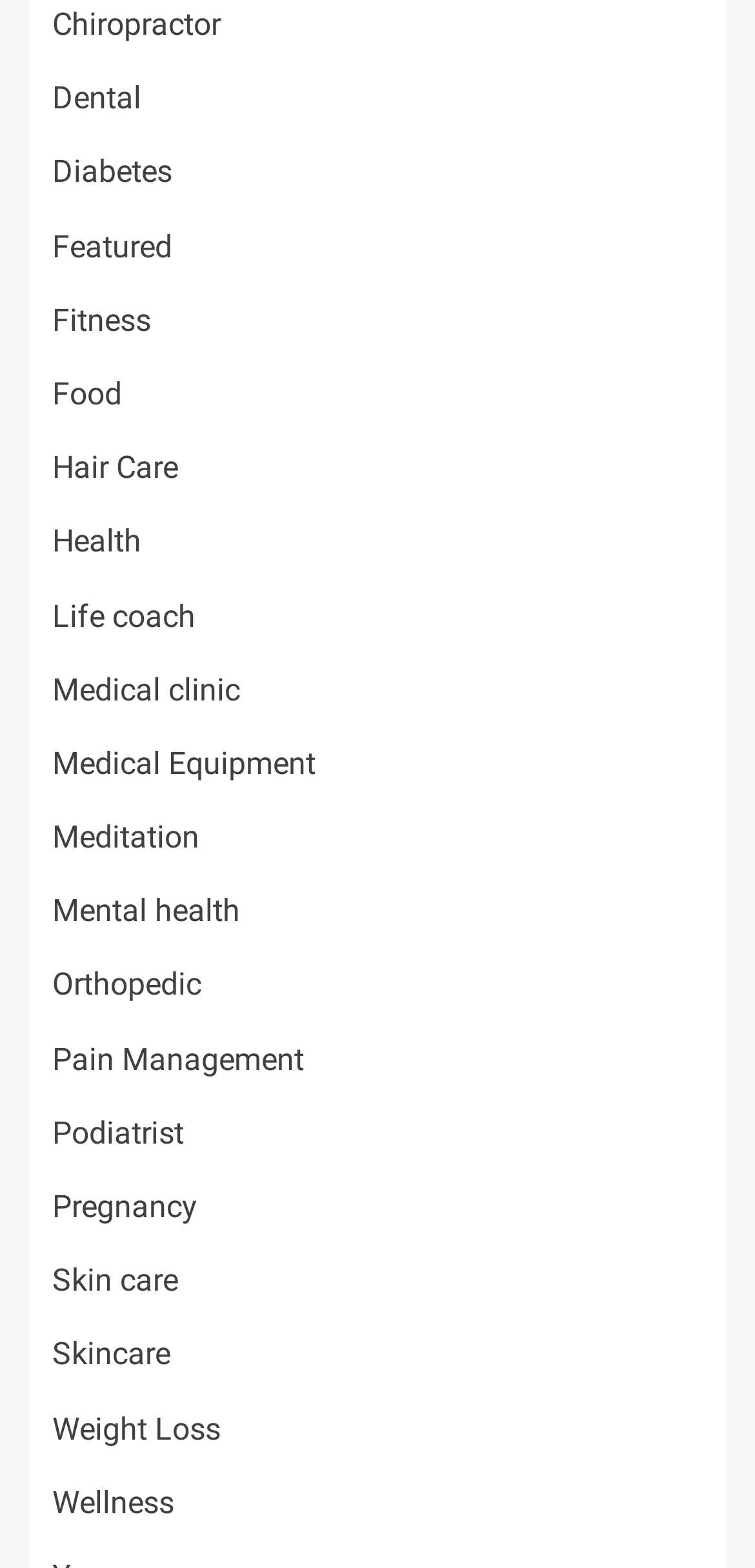Is 'Pain Management' listed above 'Podiatrist'?
Refer to the screenshot and respond with a concise word or phrase.

Yes